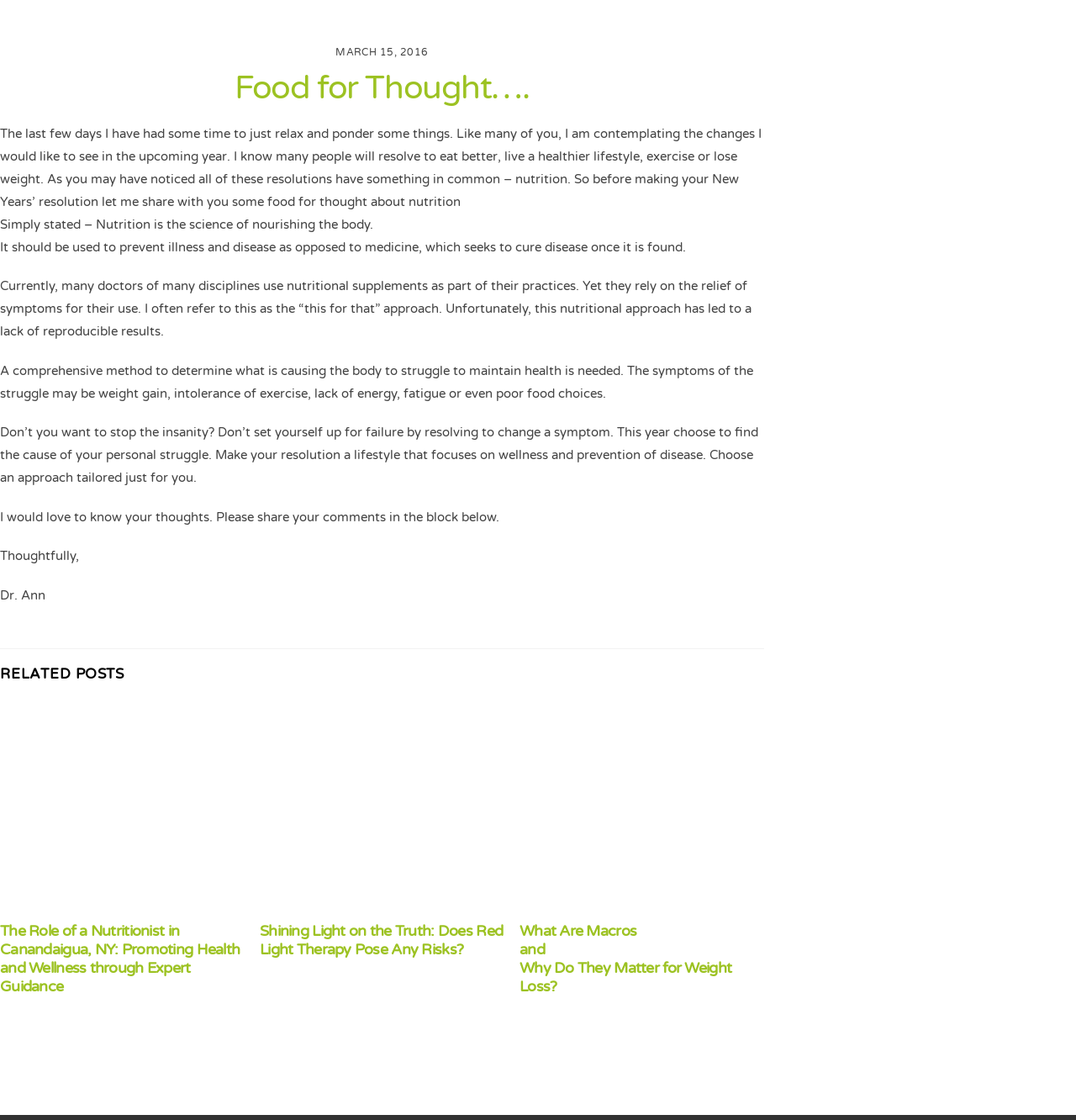Give the bounding box coordinates for the element described by: "alt="Image icon" title="Image icon"".

[0.483, 0.796, 0.71, 0.81]